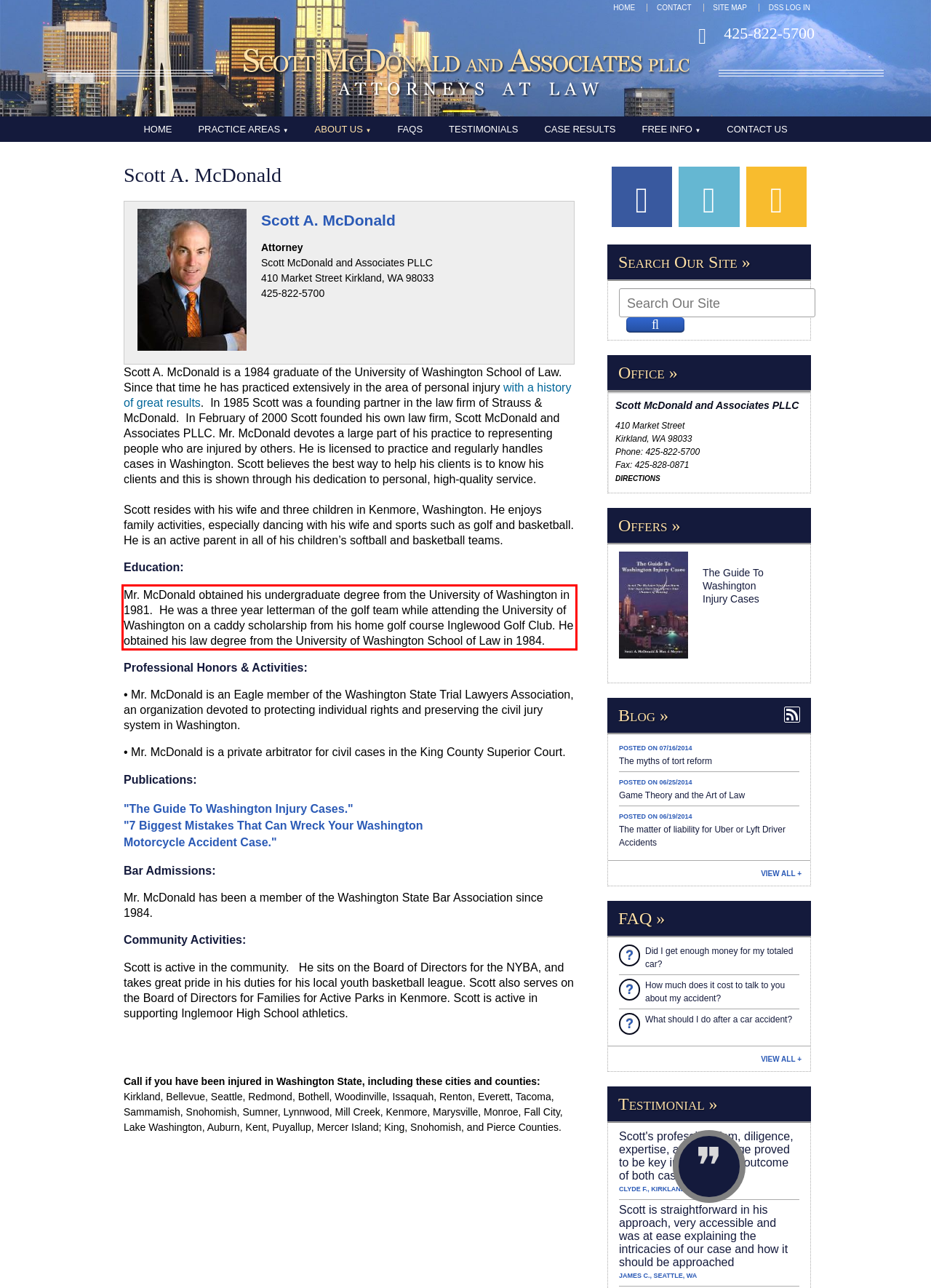Within the provided webpage screenshot, find the red rectangle bounding box and perform OCR to obtain the text content.

Mr. McDonald obtained his undergraduate degree from the University of Washington in 1981. He was a three year letterman of the golf team while attending the University of Washington on a caddy scholarship from his home golf course Inglewood Golf Club. He obtained his law degree from the University of Washington School of Law in 1984.